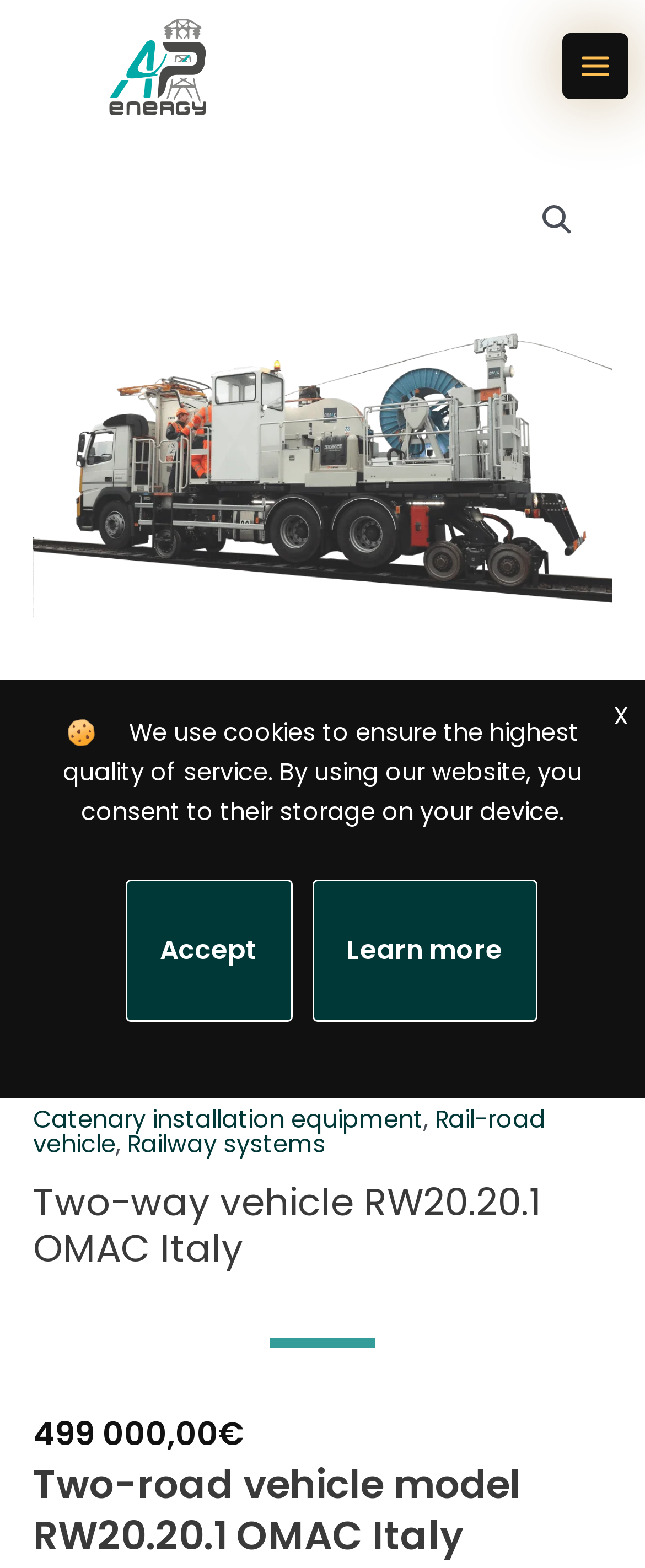Locate the bounding box coordinates of the clickable region to complete the following instruction: "Learn about Railway Systems."

[0.418, 0.619, 0.746, 0.639]